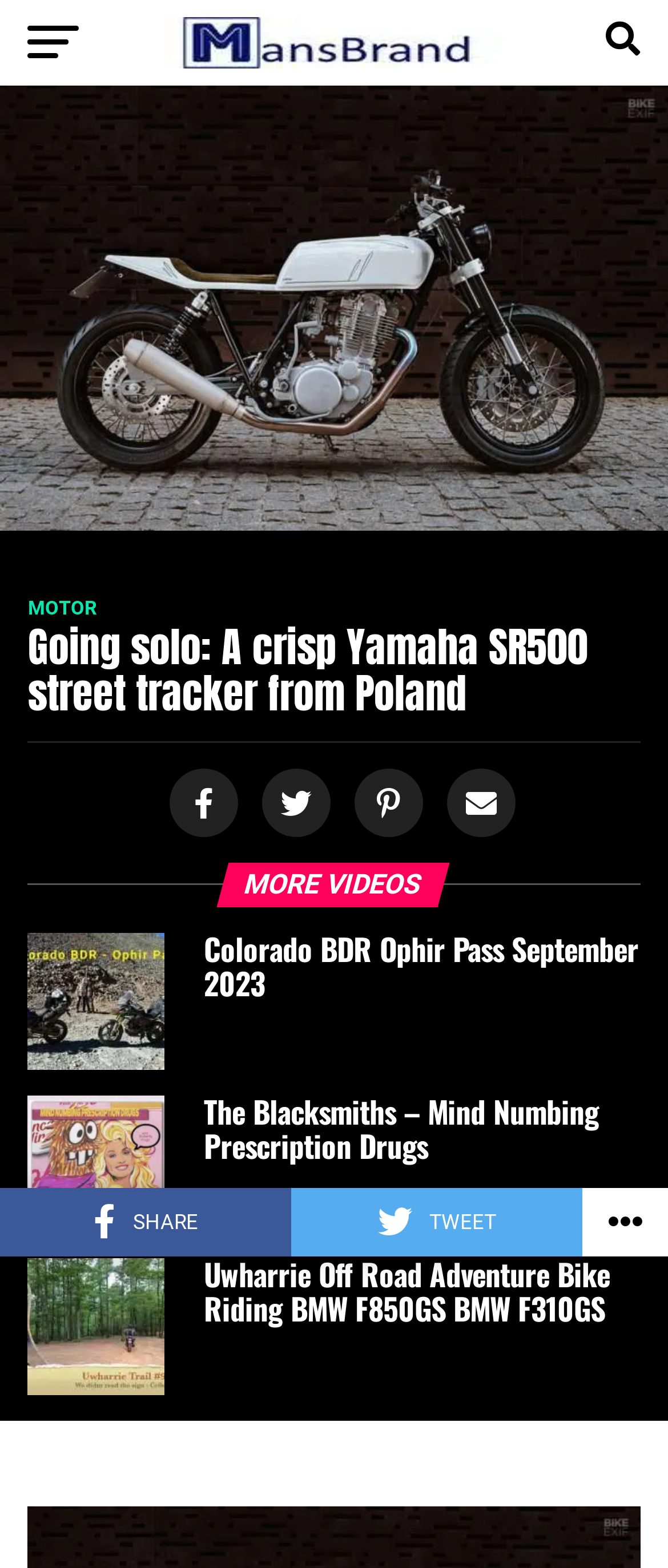What social media platforms can you share the post on?
Provide a concise answer using a single word or phrase based on the image.

Facebook, Twitter, Pinterest